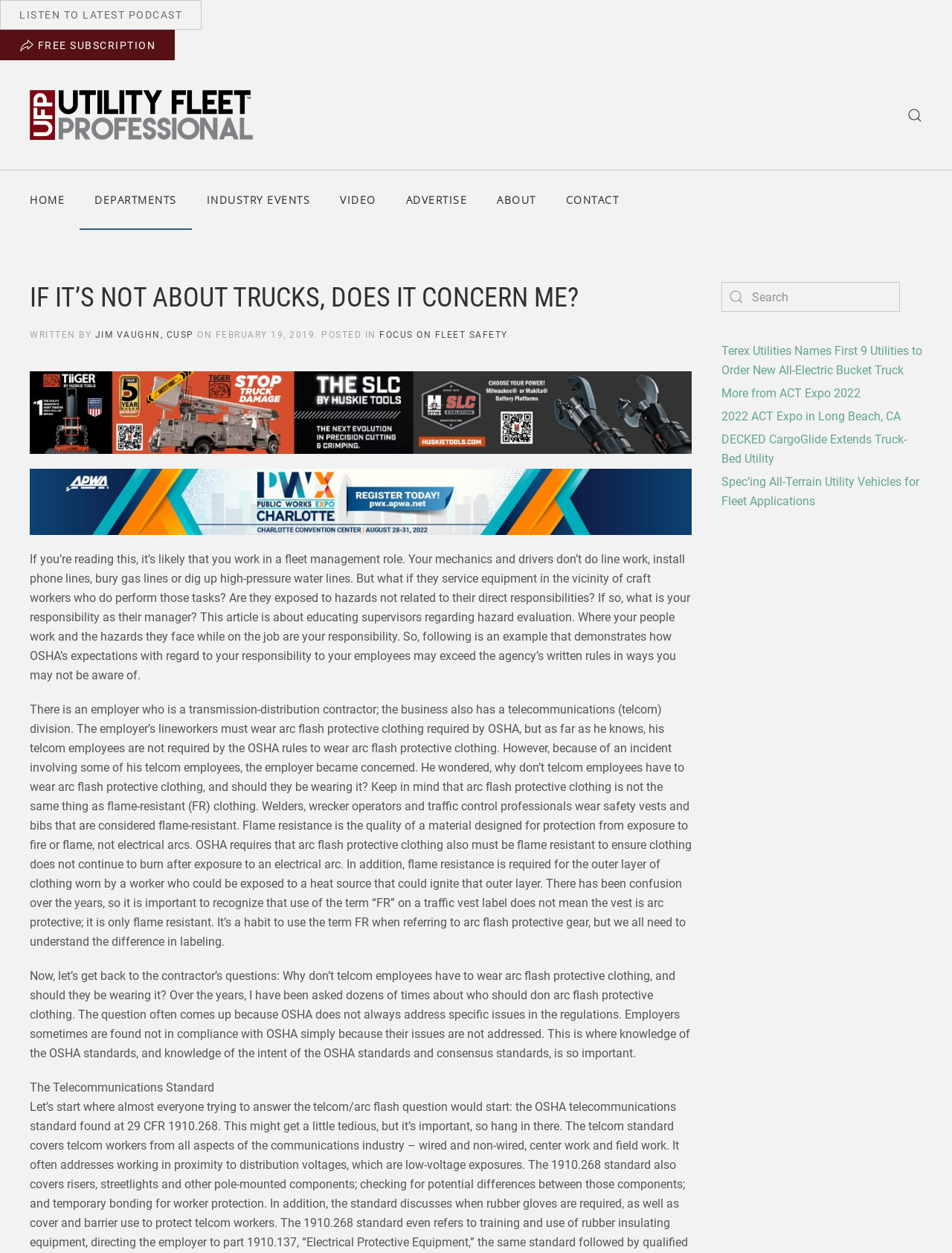Produce an elaborate caption capturing the essence of the webpage.

The webpage is about Utility Fleet Professional, a knowledge and strategy platform for utility fleet leaders. At the top, there are several links, including "LISTEN TO LATEST PODCAST" and "FREE SUBSCRIPTION", accompanied by small images. Below these links, there is a larger image with the title "Utility Fleet Professional - Knowledge, Insight & Strategy for Utility Fleet Leaders".

On the left side, there is a navigation menu with links to "HOME", "DEPARTMENTS", "INDUSTRY EVENTS", "VIDEO", "ADVERTISE", and "ABOUT". Some of these links have dropdown menus.

The main content of the page is an article titled "IF IT’S NOT ABOUT TRUCKS, DOES IT CONCERN ME?" written by Jim Vaughn, CUSP. The article discusses the importance of hazard evaluation for fleet managers and supervisors, citing an example of a transmission-distribution contractor who wondered if their telcom employees should wear arc flash protective clothing.

The article is divided into several sections, with headings and paragraphs of text. There are also several links to related articles and news stories, such as "Terex Utilities Names First 9 Utilities to Order New All-Electric Bucket Truck" and "Spec’ing All-Terrain Utility Vehicles for Fleet Applications".

At the top right corner, there is a search box with a magnifying glass icon. On the right side, there are several links to news articles and a section with the title "The Telecommunications Standard".